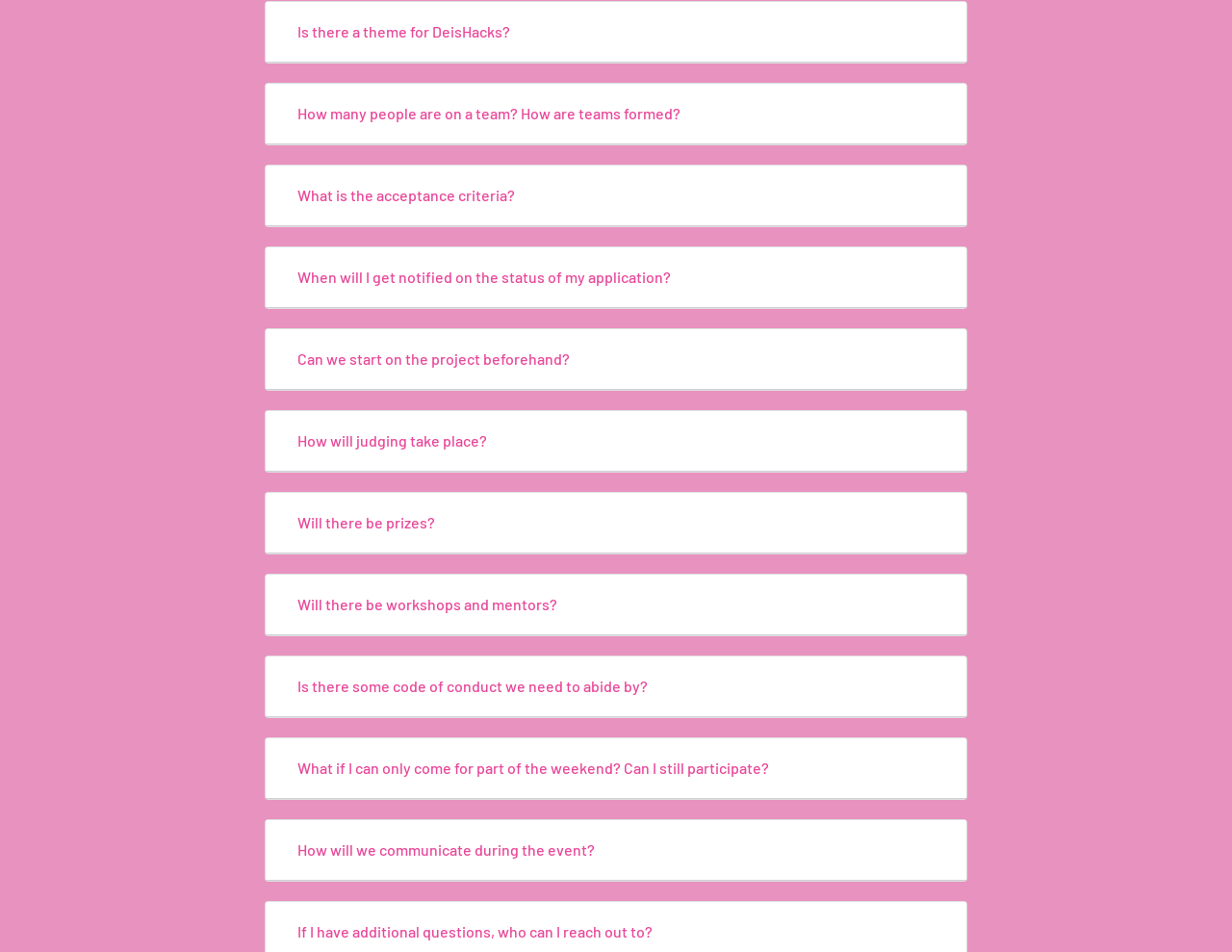Please look at the image and answer the question with a detailed explanation: Can participants start working on the project beforehand?

The webpage contains a question 'Can we start on the project beforehand?' and a corresponding button to expand and show the answer, which suggests that the answer is likely to be 'No'.